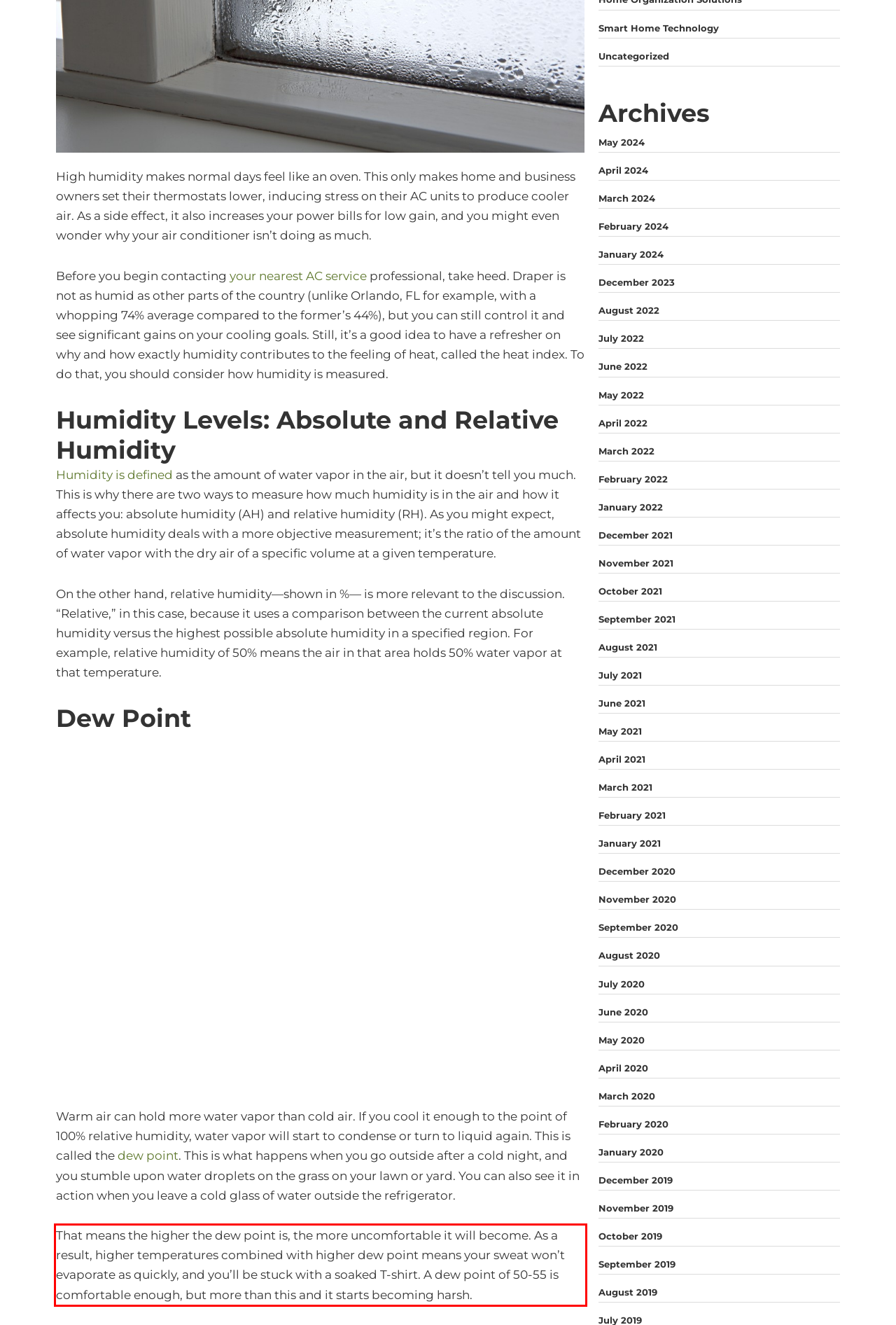You have a screenshot of a webpage with a UI element highlighted by a red bounding box. Use OCR to obtain the text within this highlighted area.

That means the higher the dew point is, the more uncomfortable it will become. As a result, higher temperatures combined with higher dew point means your sweat won’t evaporate as quickly, and you’ll be stuck with a soaked T-shirt. A dew point of 50-55 is comfortable enough, but more than this and it starts becoming harsh.